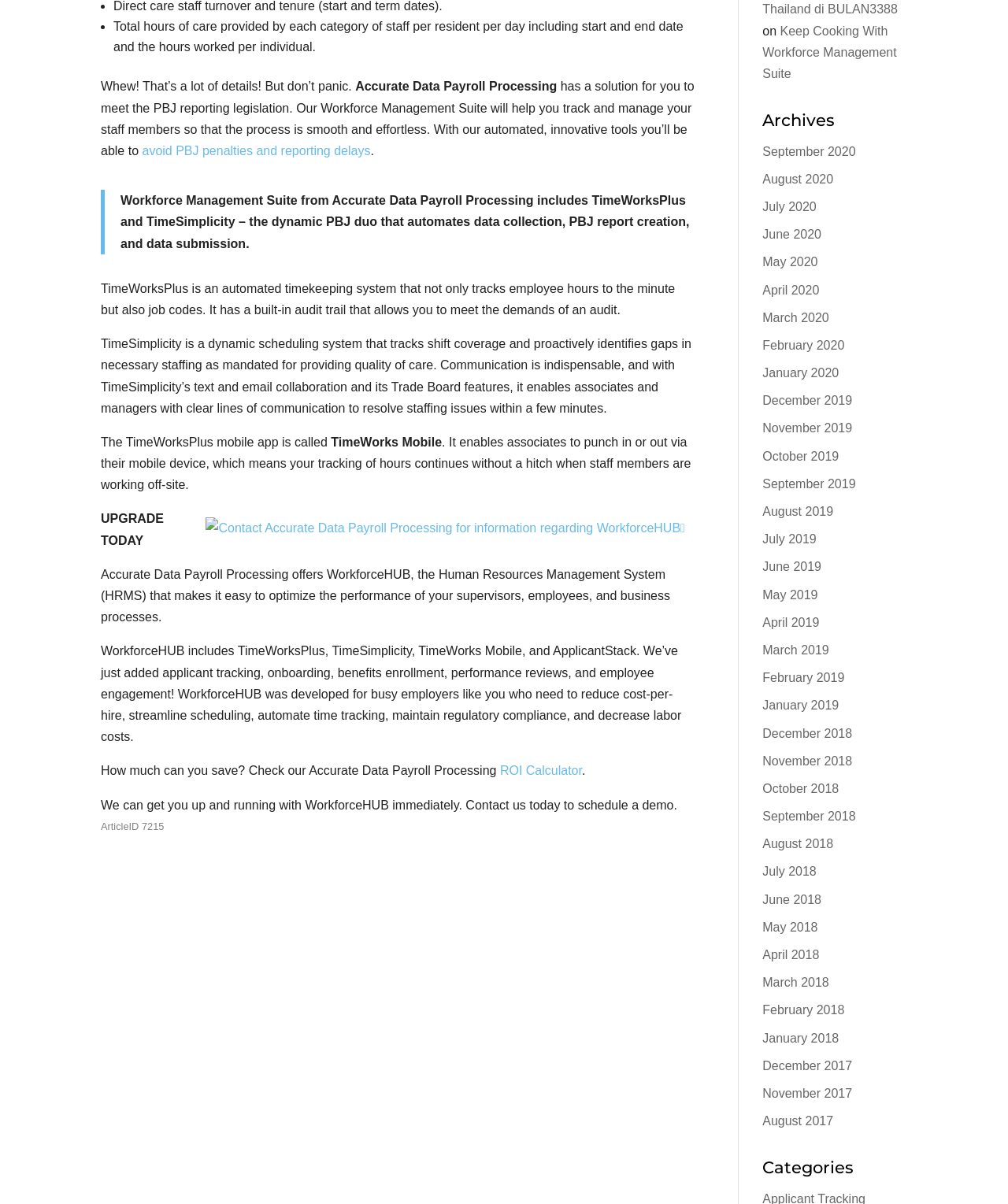Locate the bounding box coordinates of the clickable part needed for the task: "Check the address".

None